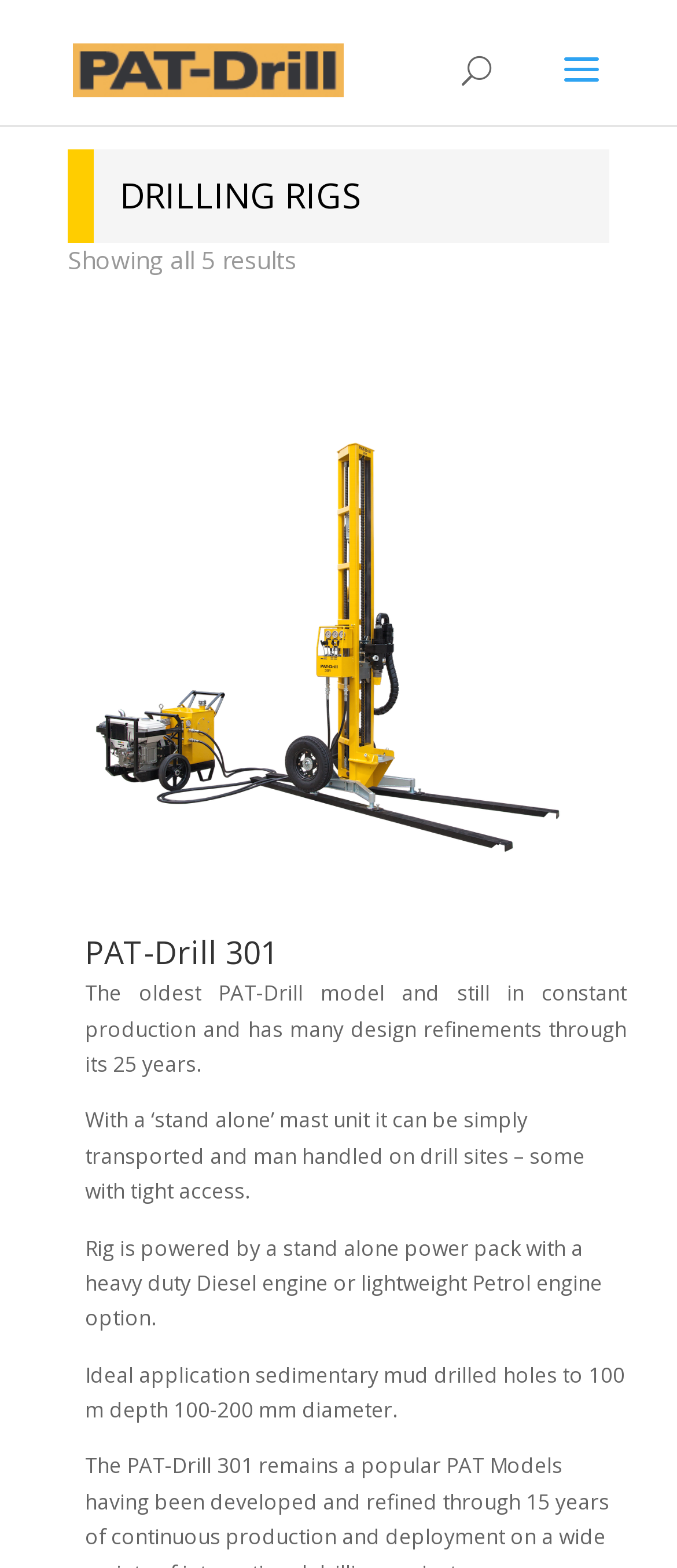Please determine the bounding box coordinates, formatted as (top-left x, top-left y, bottom-right x, bottom-right y), with all values as floating point numbers between 0 and 1. Identify the bounding box of the region described as: alt="PAT-Drill"

[0.108, 0.034, 0.508, 0.053]